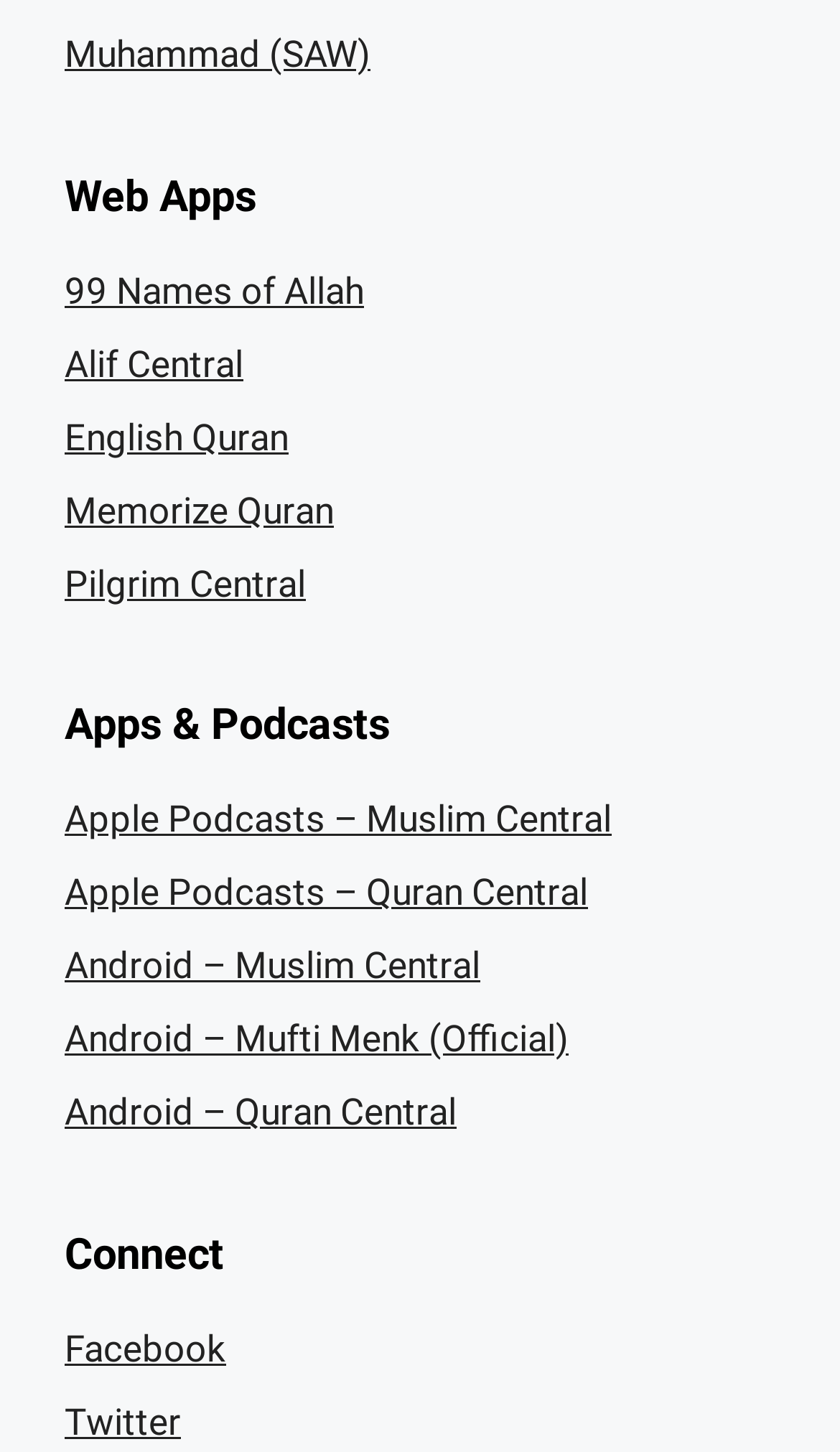How many links are under 'Web Apps'?
Using the image as a reference, give an elaborate response to the question.

I counted the number of links under the 'Web Apps' heading, which are 'Muhammad (SAW)', '99 Names of Allah', 'Alif Central', 'English Quran', and 'Memorize Quran'. There are 5 links in total.